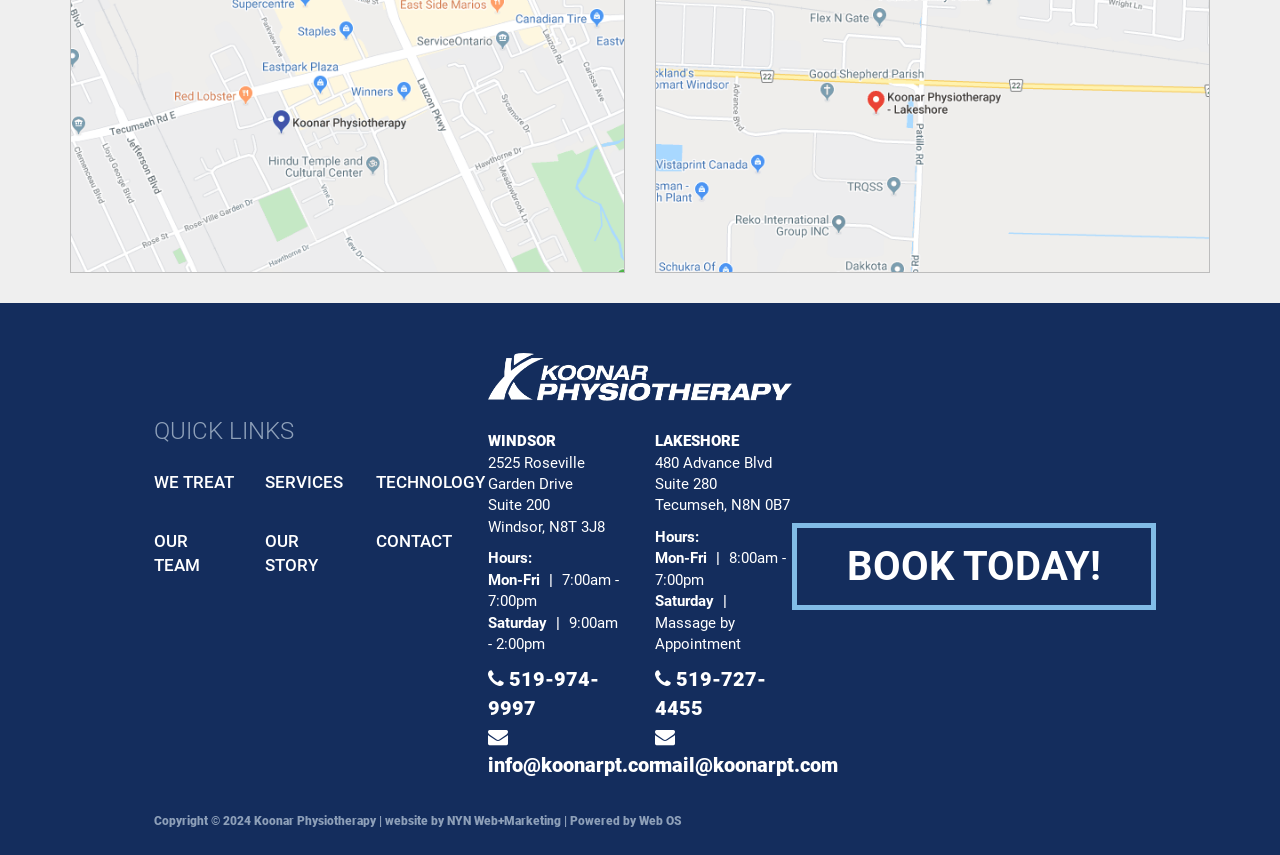Specify the bounding box coordinates of the area to click in order to execute this command: 'Visit the website of NYN Web+Marketing'. The coordinates should consist of four float numbers ranging from 0 to 1, and should be formatted as [left, top, right, bottom].

[0.349, 0.952, 0.438, 0.968]